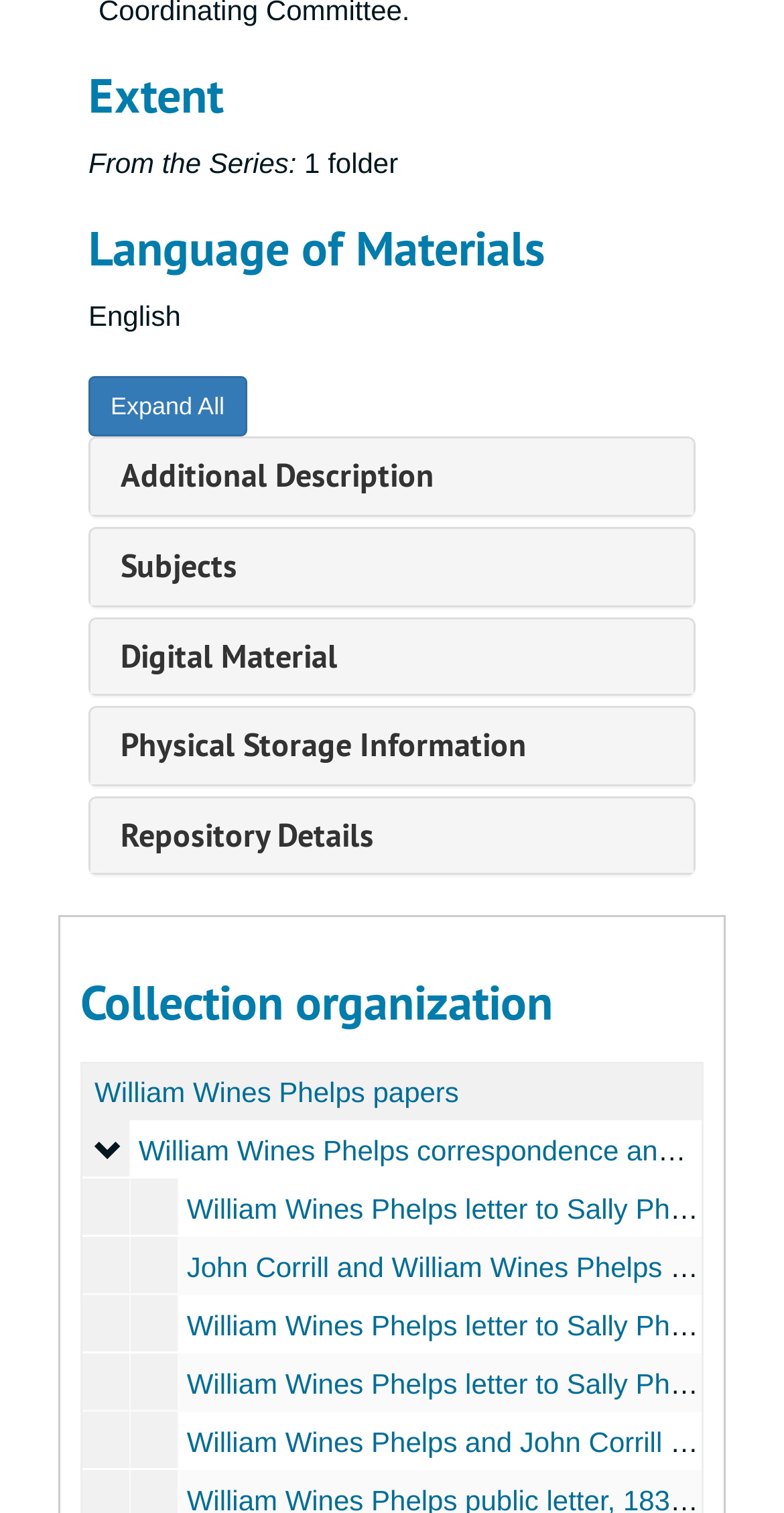What is the purpose of the 'Expand All' button?
Using the information presented in the image, please offer a detailed response to the question.

The answer can be inferred from the button's label 'Expand All', which suggests that it is used to expand all sections on the webpage.